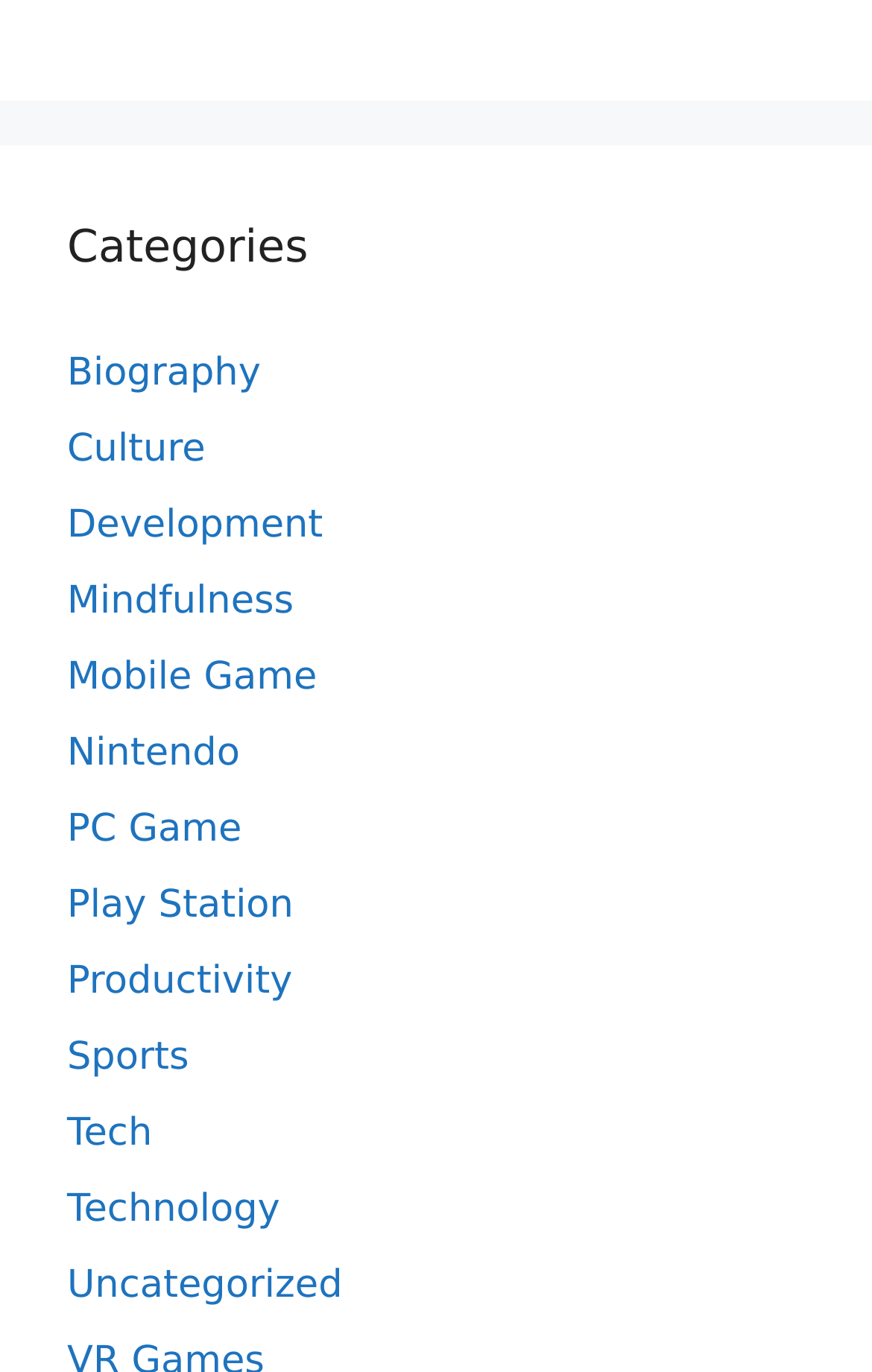Find the bounding box coordinates of the clickable element required to execute the following instruction: "visit the 'Tech' page". Provide the coordinates as four float numbers between 0 and 1, i.e., [left, top, right, bottom].

[0.077, 0.81, 0.175, 0.843]